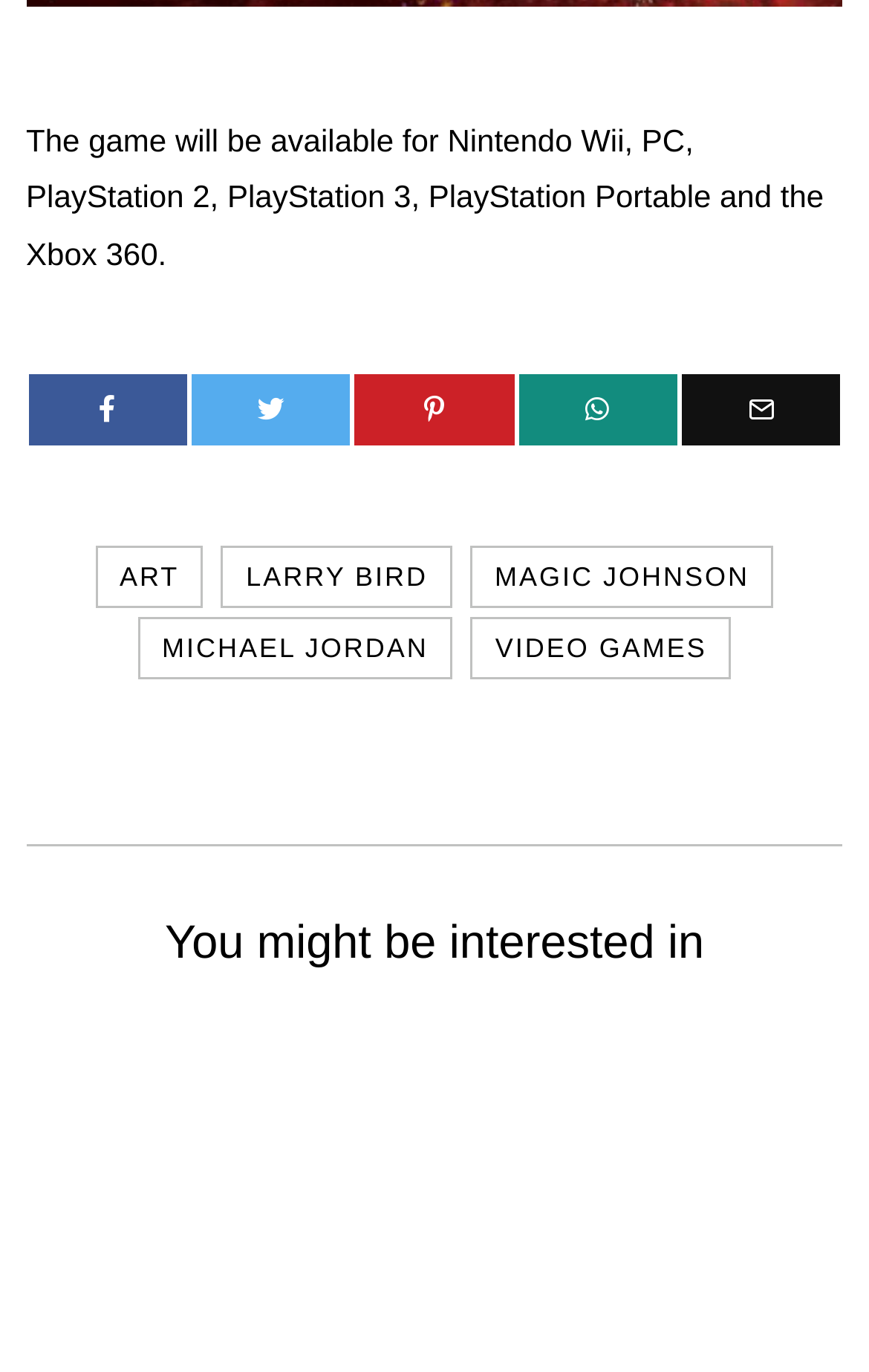What is the category of 'LARRY BIRD'?
Please respond to the question with a detailed and well-explained answer.

The link 'LARRY BIRD' is categorized under 'VIDEO GAMES', as it is located near the heading 'You might be interested in' and other links related to video games.